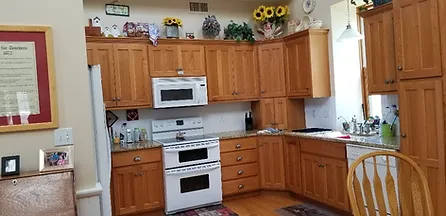Offer a detailed explanation of the image.

This image showcases the kitchen of a charming home, originally built as a schoolhouse in 1881 and restored in 2003. The space features warm wooden cabinets that provide a rustic yet modern appeal, blending historical elements with contemporary amenities. A modern white oven, microwave, and cooktop are seamlessly integrated into the design, offering convenience without sacrificing style. 

The countertop is adorned with various kitchen items, highlighting the functionality and warmth of the space. Sunlight streams in from a nearby window, illuminating the cheerful decor, which includes potted plants and decorative items above the cabinets. A cozy seating area is visible in the corner, complete with a wooden chair that invites family and friends to gather. This kitchen epitomizes the blend of a welcoming environment and practical living, making it the heart of the home.